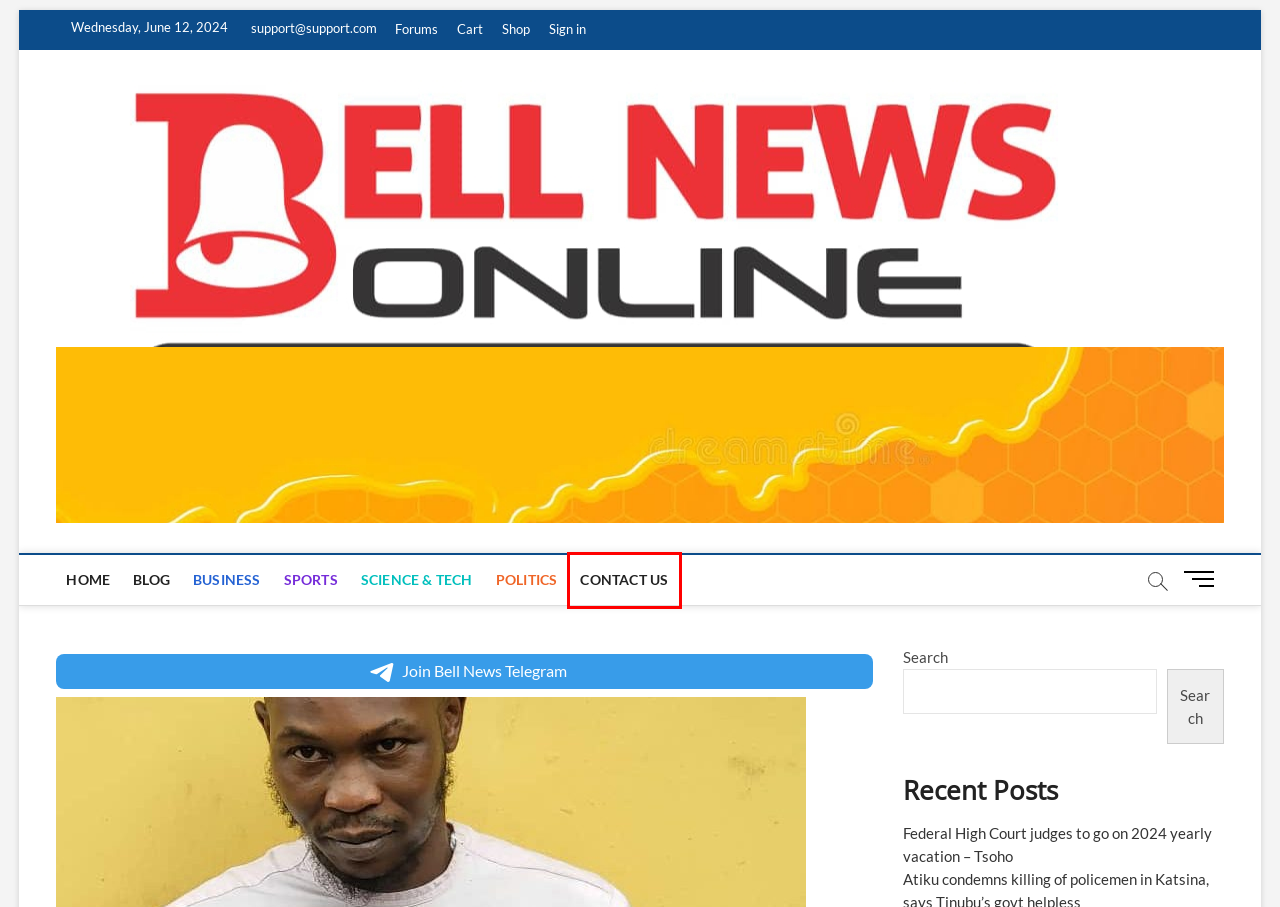Examine the screenshot of the webpage, which has a red bounding box around a UI element. Select the webpage description that best fits the new webpage after the element inside the red bounding box is clicked. Here are the choices:
A. Business Archives - Bell News
B. Home - Bell News
C. Blog - Bell News
D. Science & Tech Archives - Bell News
E. Politics Archives - Bell News
F. Sign in - Bell News
G. Cart - Bell News
H. Contact Us - Bell News

H